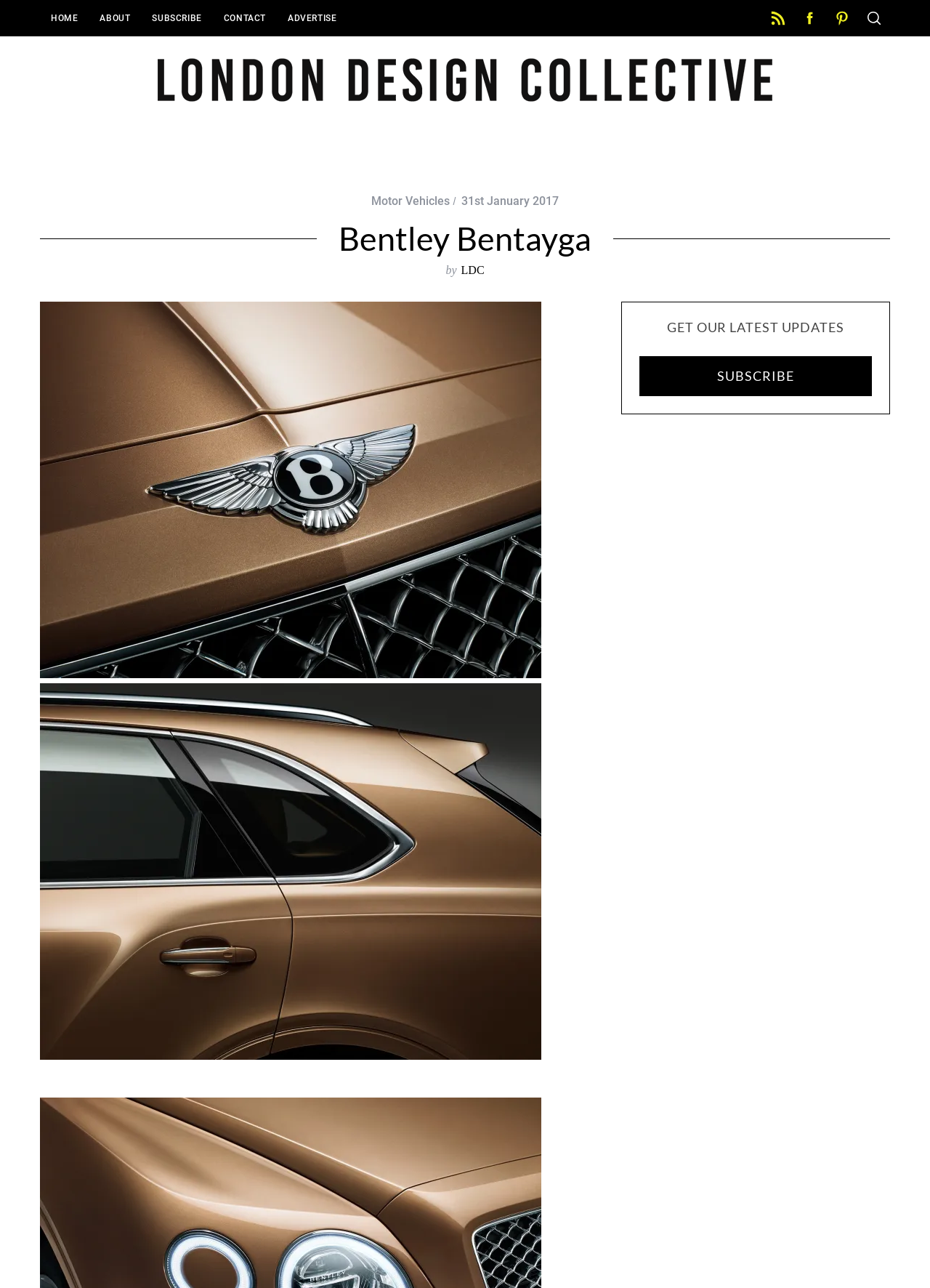Identify the bounding box coordinates of the clickable region necessary to fulfill the following instruction: "subscribe to updates". The bounding box coordinates should be four float numbers between 0 and 1, i.e., [left, top, right, bottom].

[0.688, 0.277, 0.938, 0.308]